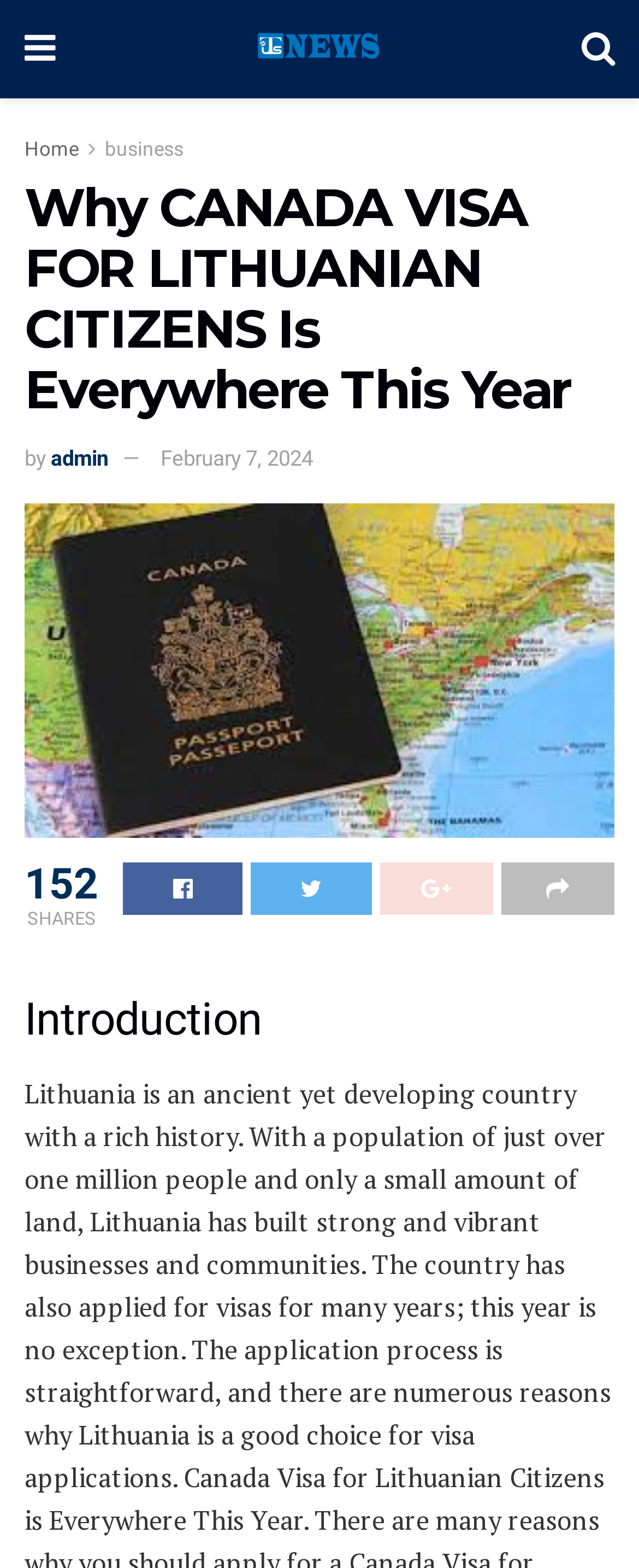Determine the main heading of the webpage and generate its text.

Why CANADA VISA FOR LITHUANIAN CITIZENS Is Everywhere This Year